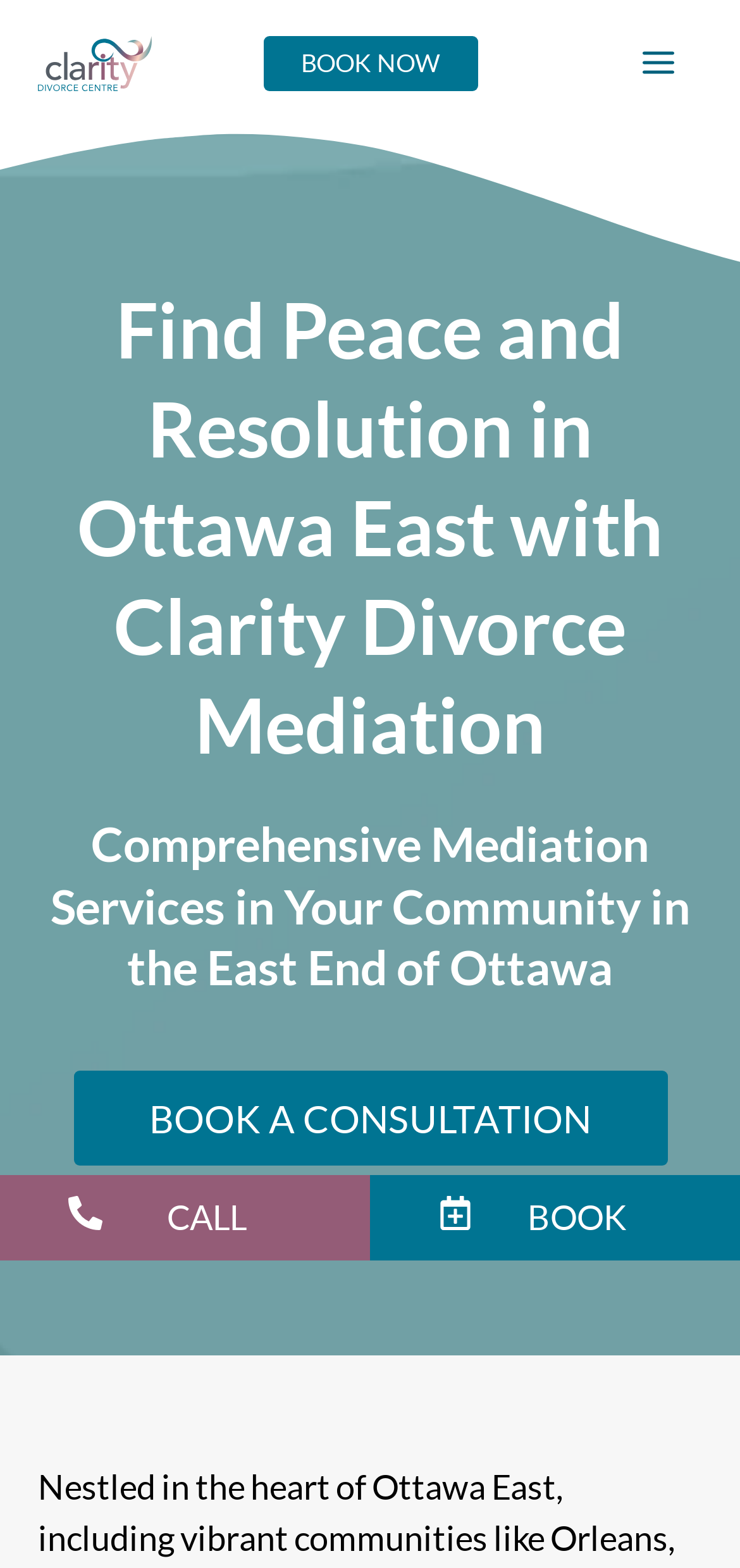What is the name of the divorce centre?
Refer to the image and provide a concise answer in one word or phrase.

Clarity Divorce Centre